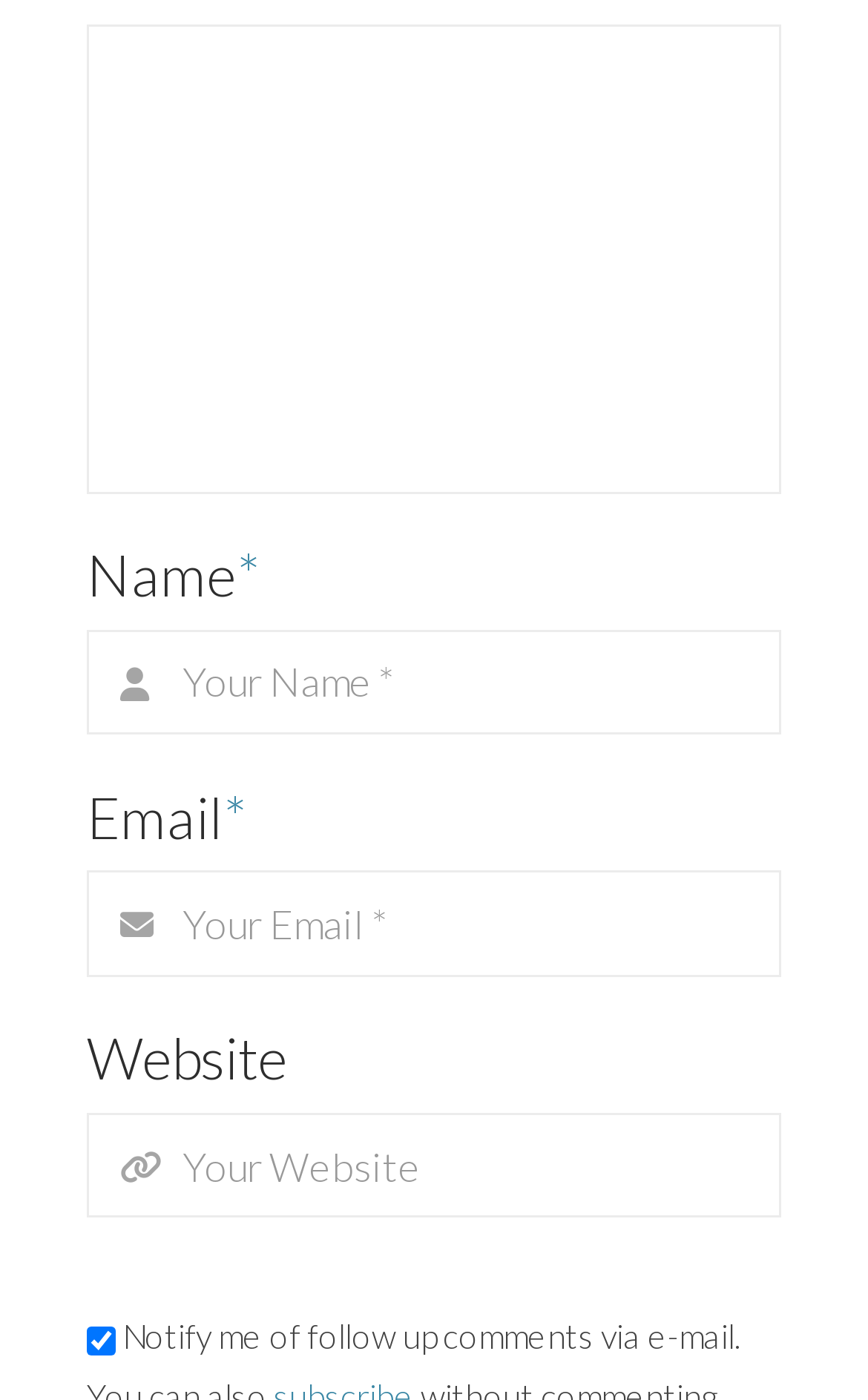Use a single word or phrase to answer the question: 
Is the 'Notify me of follow up comments via e-mail' checkbox checked?

Yes